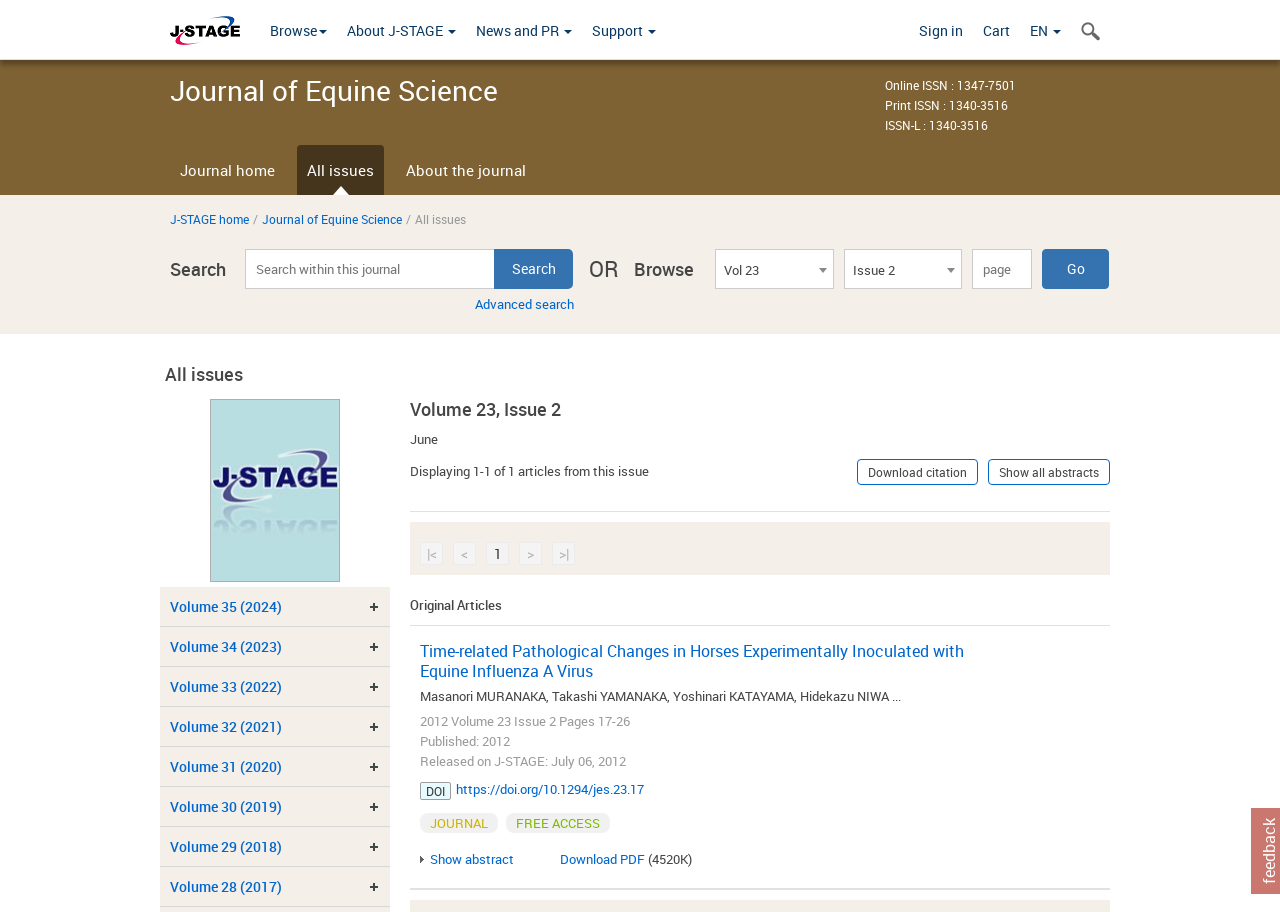Give a full account of the webpage's elements and their arrangement.

This webpage is the online platform for the "Journal of Equine Science" on J-STAGE, where users can access full-text academic articles. At the top of the page, there are several links, including "Browse", "About J-STAGE", "News and PR", "Support", "Sign in", "Cart", and "EN". Below these links, the journal title "Journal of Equine Science" is displayed prominently.

On the left side of the page, there are links to "Journal home", "All issues", "About the journal", and "J-STAGE home". A search box is also available, allowing users to search within the journal. Below the search box, there are links to "Advanced search" and a combobox to select the volume and issue.

The main content of the page displays the current issue, "Volume 23, Issue 2", with the publication date "June". There is a summary of the issue, stating that it contains 1 article. Users can download the citation or show all abstracts.

The article is titled "Time-related Pathological Changes in Horses Experimentally Inoculated with Equine Influenza A Virus" and is written by several authors. The article's details, including the publication date, DOI, and abstract, are displayed. Users can show the abstract, download the PDF, or access the article for free.

At the bottom of the page, there are navigation links to move to the previous or next page.